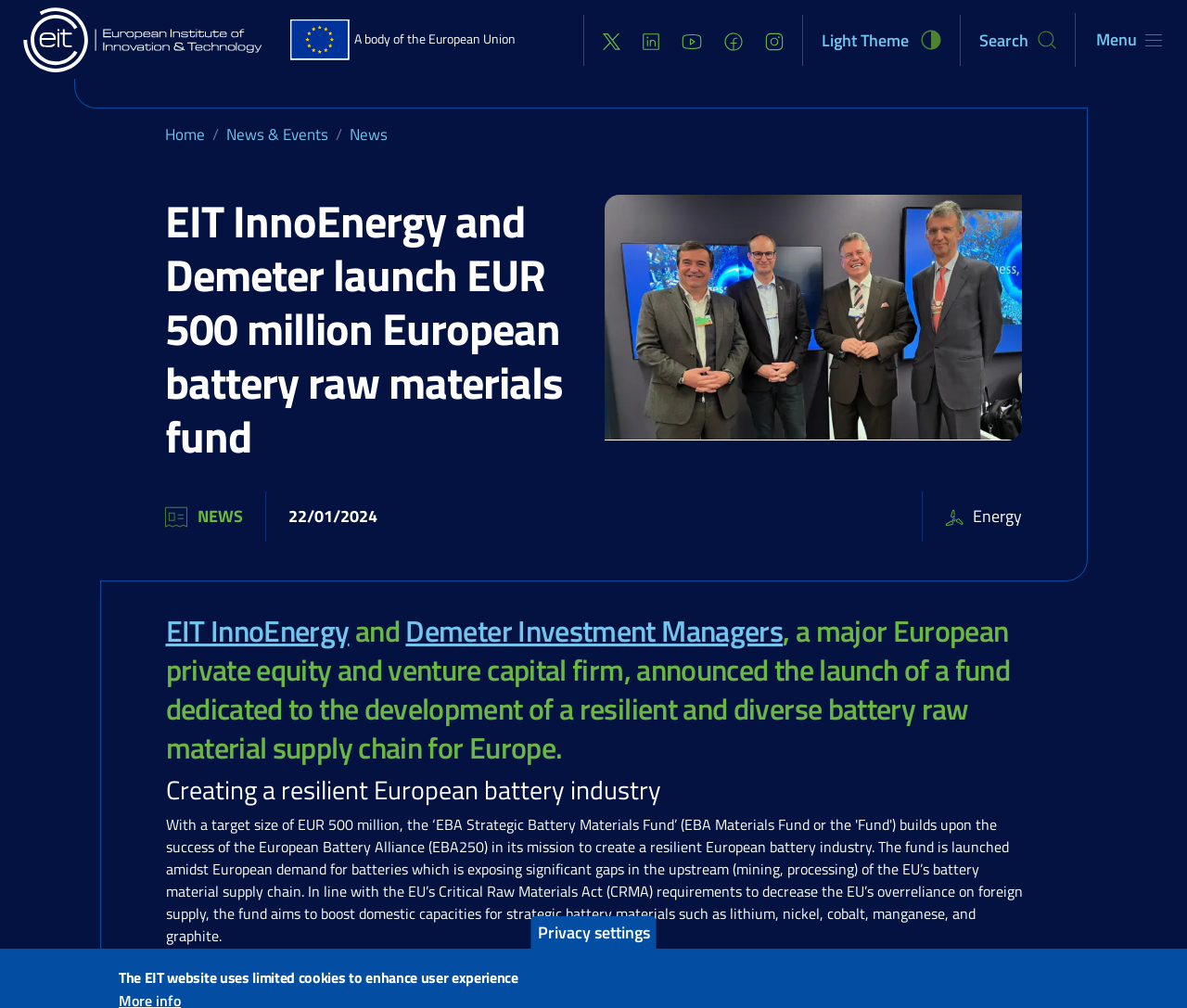Identify the bounding box coordinates of the clickable region necessary to fulfill the following instruction: "Search for something". The bounding box coordinates should be four float numbers between 0 and 1, i.e., [left, top, right, bottom].

[0.825, 0.027, 0.866, 0.052]